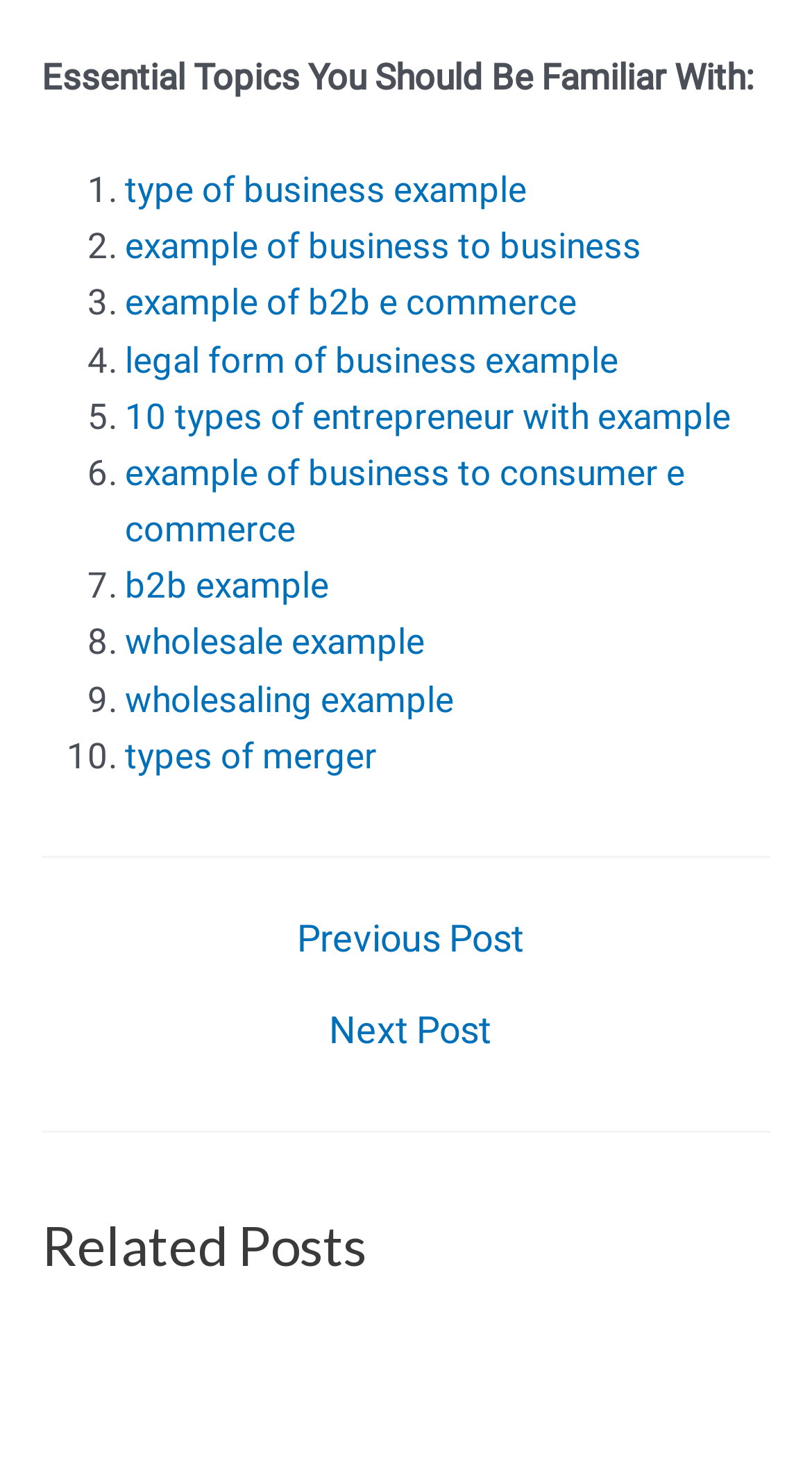What is the text above the list?
Based on the visual, give a brief answer using one word or a short phrase.

Essential Topics You Should Be Familiar With: